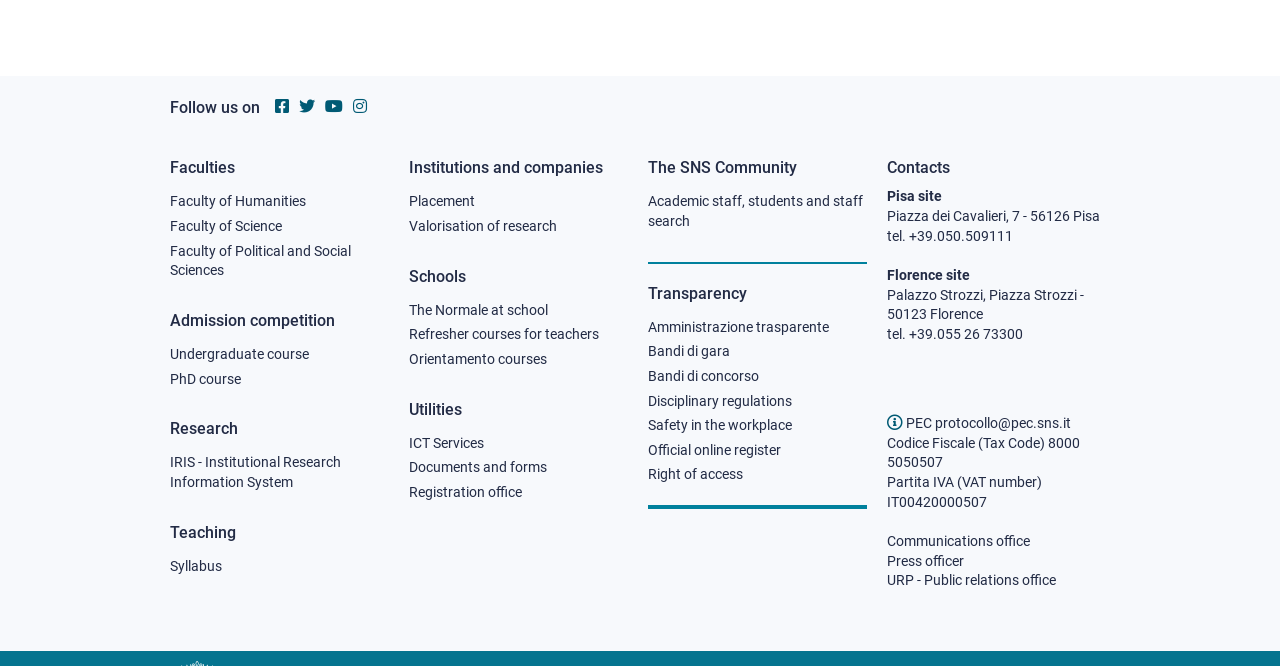Identify the bounding box coordinates of the clickable region required to complete the instruction: "Search for academic staff, students and staff". The coordinates should be given as four float numbers within the range of 0 and 1, i.e., [left, top, right, bottom].

[0.506, 0.289, 0.677, 0.348]